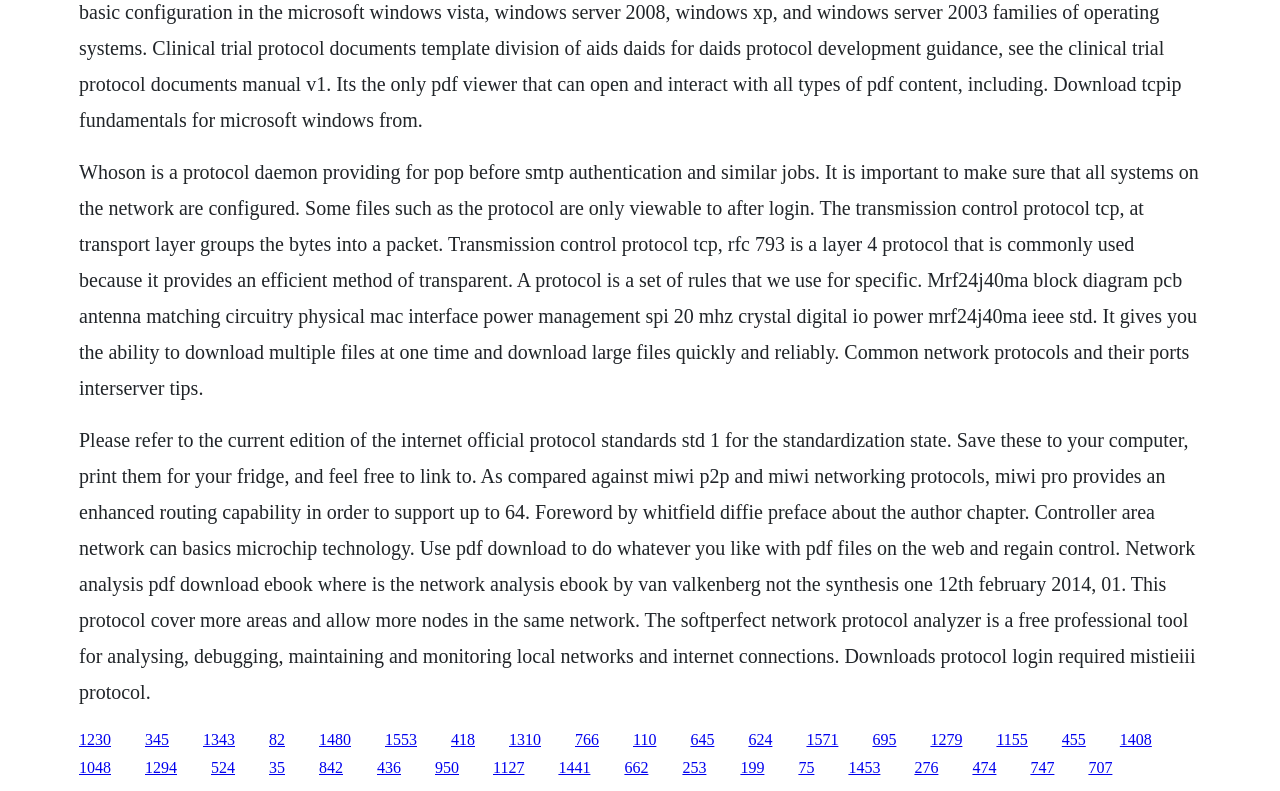Could you indicate the bounding box coordinates of the region to click in order to complete this instruction: "Click the link '110'".

[0.495, 0.924, 0.513, 0.945]